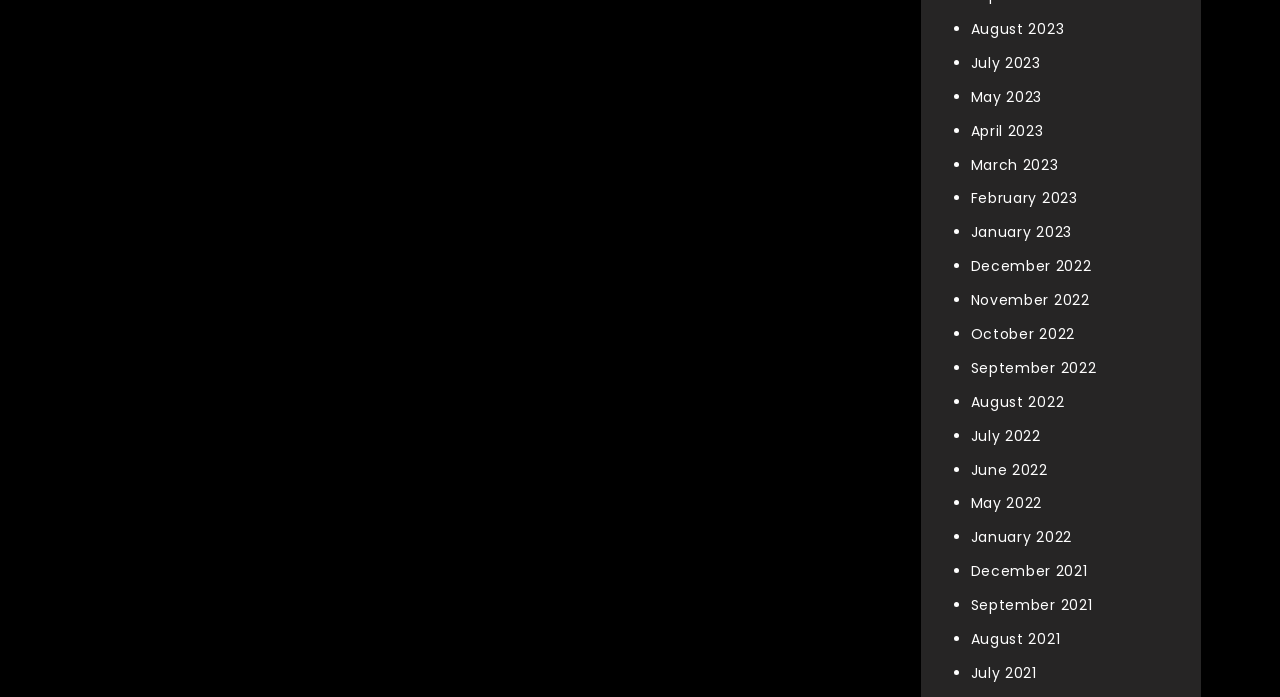Please give a succinct answer to the question in one word or phrase:
What is the most recent month listed?

August 2023